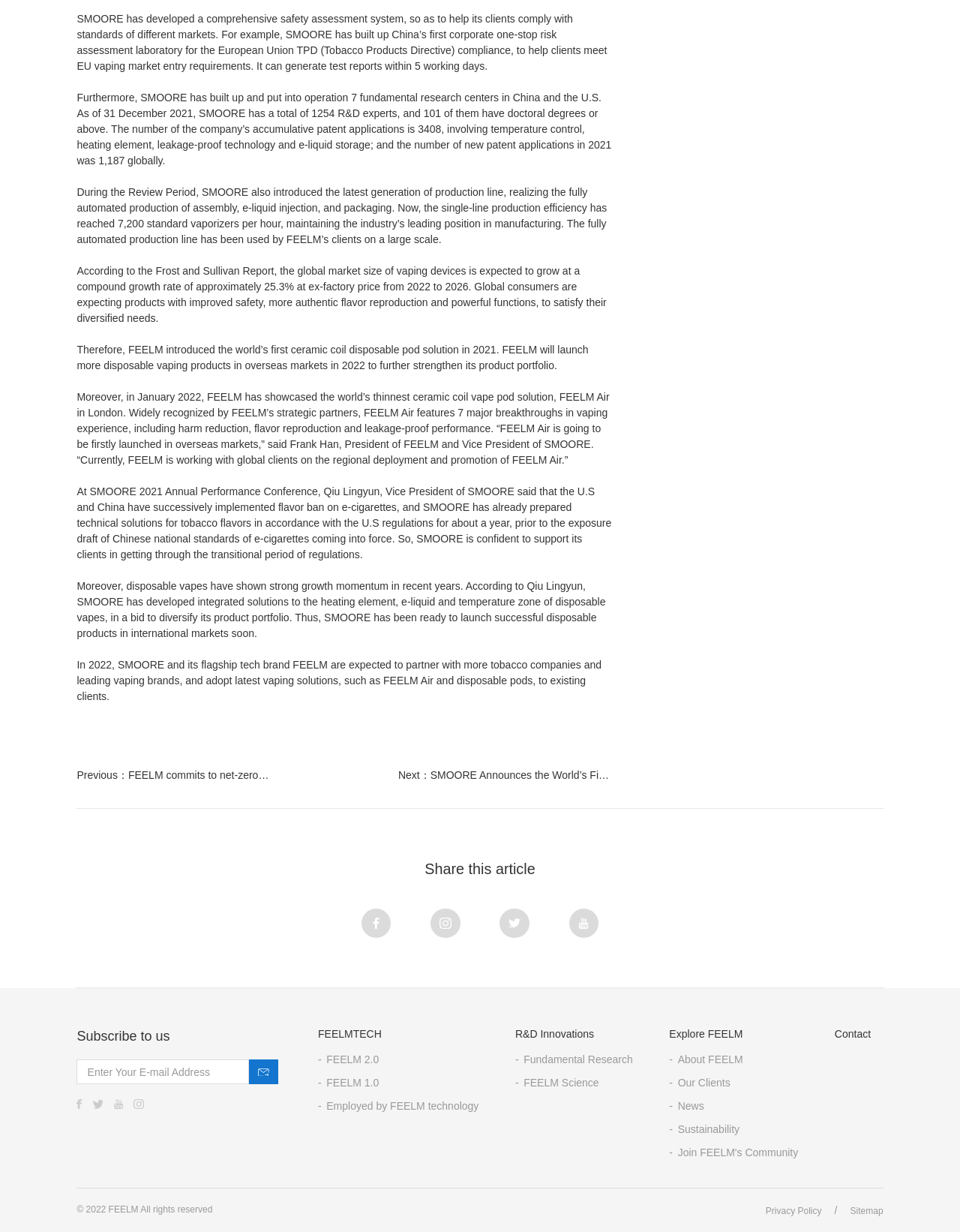What is the name of the world's thinnest ceramic coil vape pod solution?
Give a one-word or short phrase answer based on the image.

FEELM Air